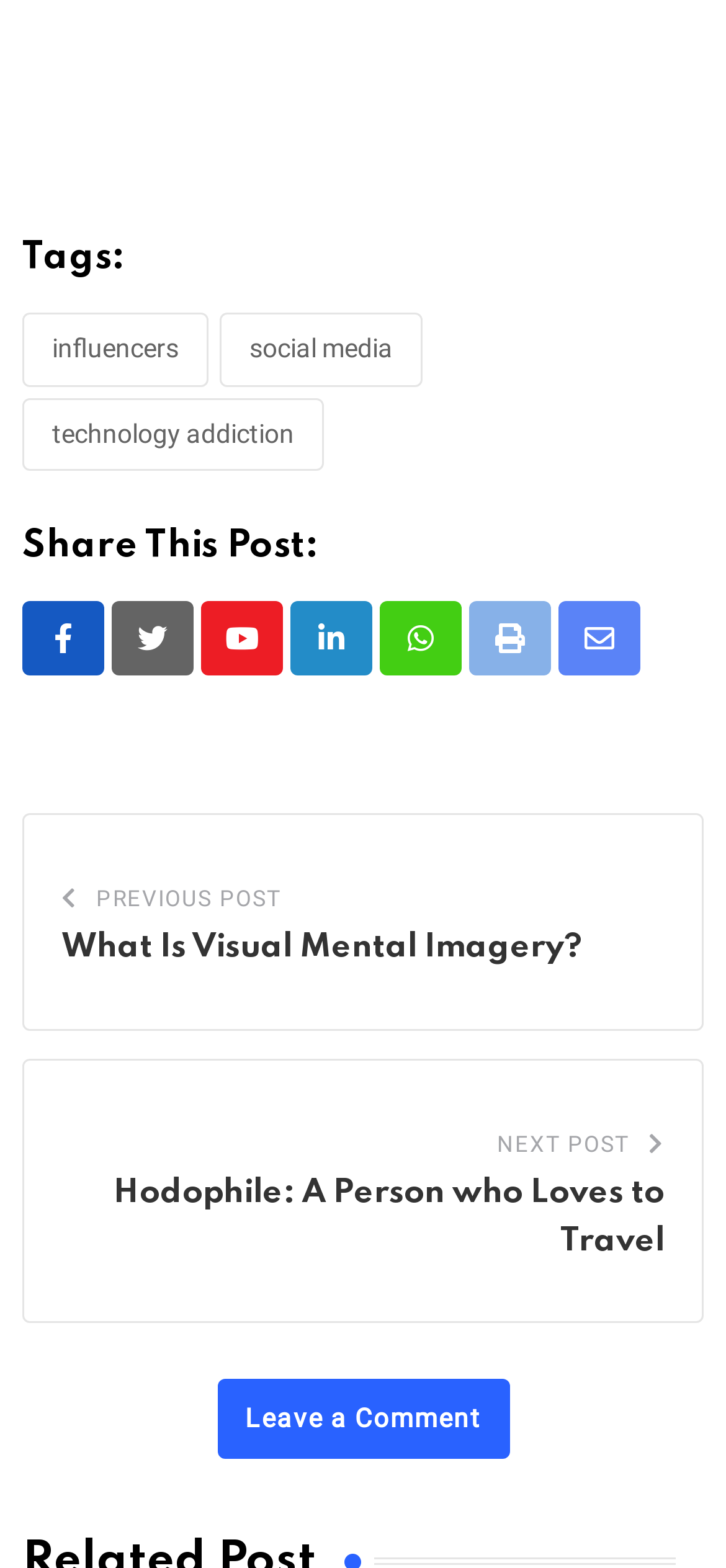Specify the bounding box coordinates of the area to click in order to execute this command: 'Share this post on Youtube'. The coordinates should consist of four float numbers ranging from 0 to 1, and should be formatted as [left, top, right, bottom].

[0.277, 0.384, 0.39, 0.431]